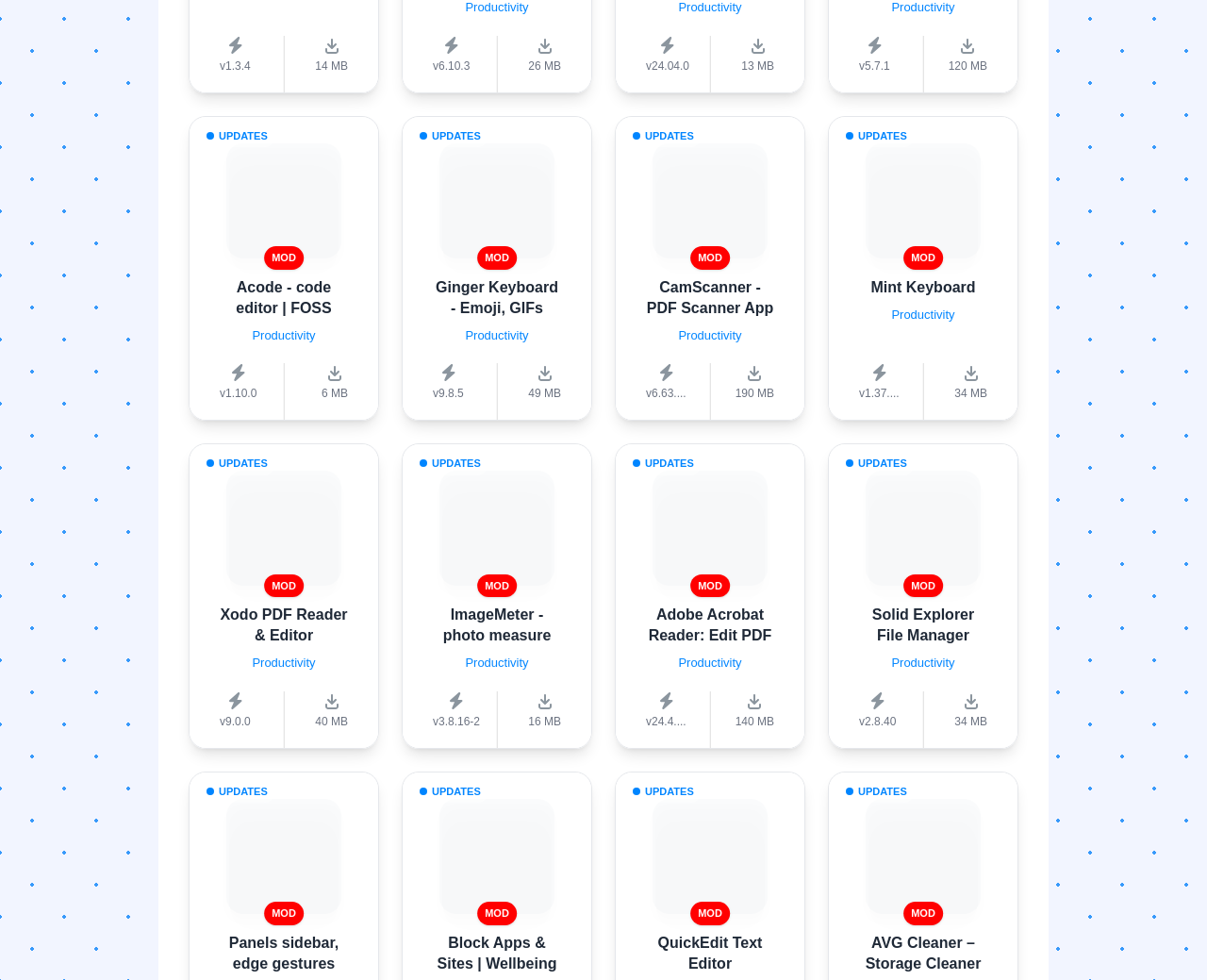Locate the bounding box coordinates of the area where you should click to accomplish the instruction: "Open CamScanner - PDF Scanner App".

[0.536, 0.284, 0.641, 0.322]